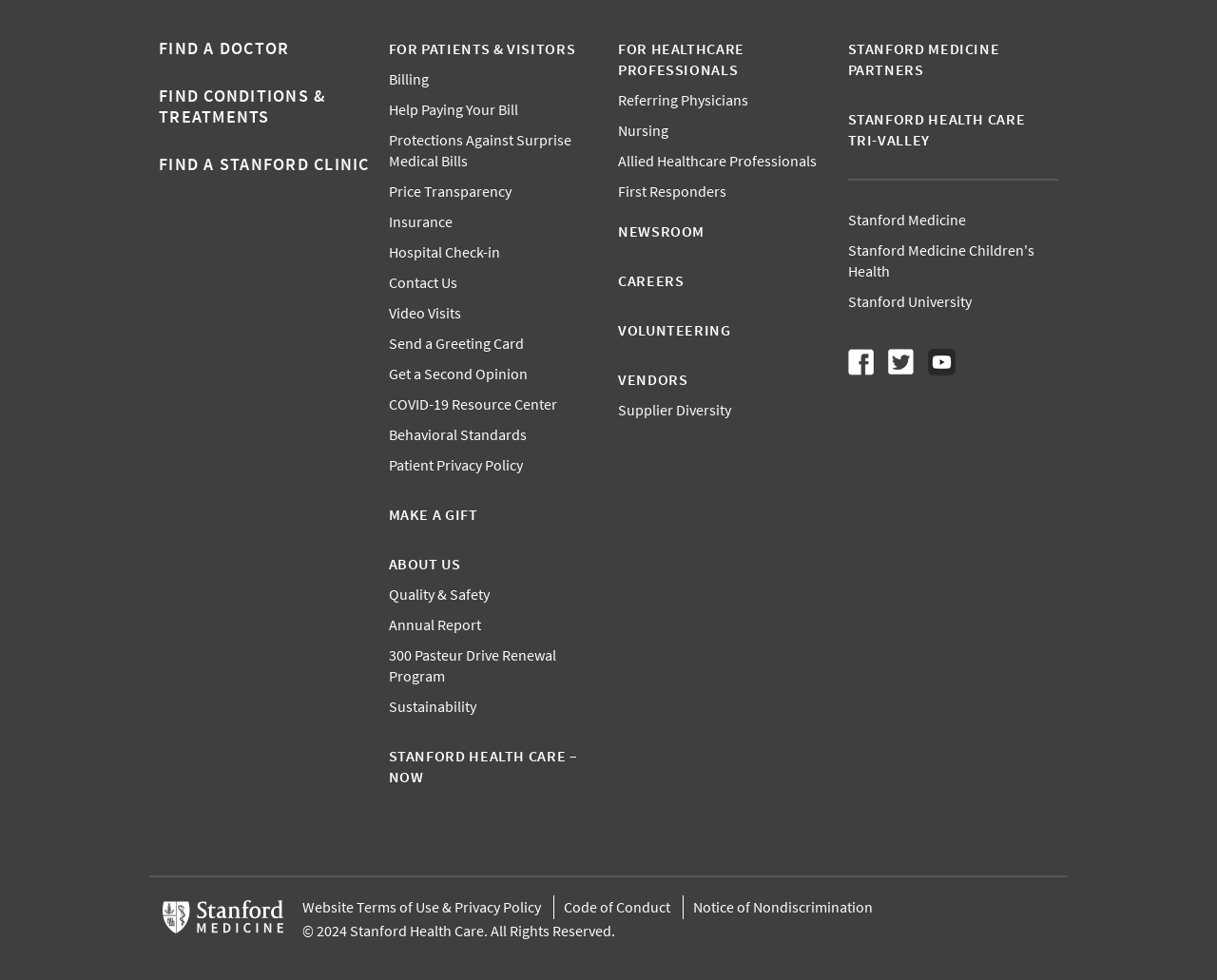Please give a one-word or short phrase response to the following question: 
What is the name of the hospital mentioned on this webpage?

Stanford Health Care